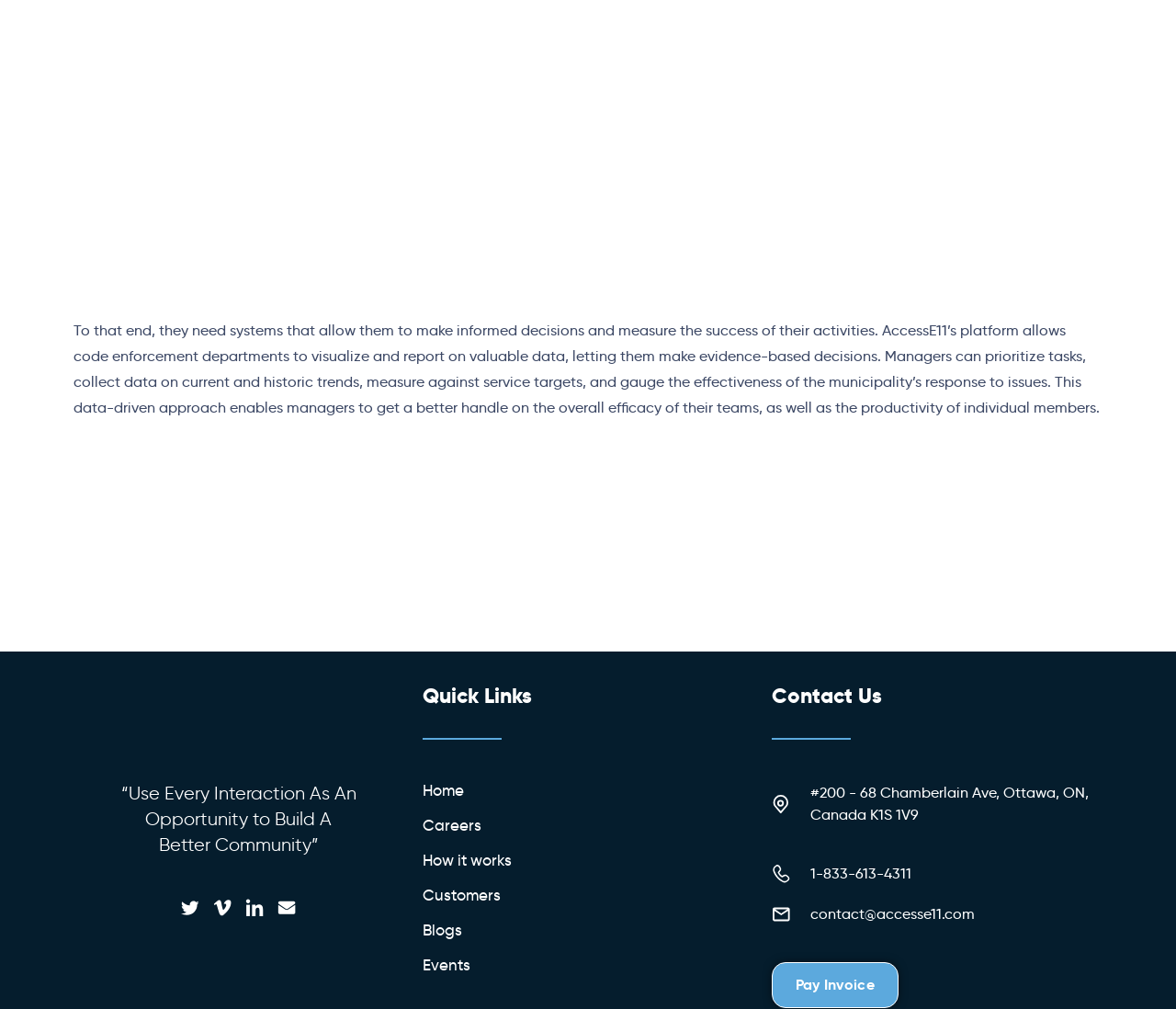Predict the bounding box for the UI component with the following description: "How it works".

[0.359, 0.844, 0.641, 0.862]